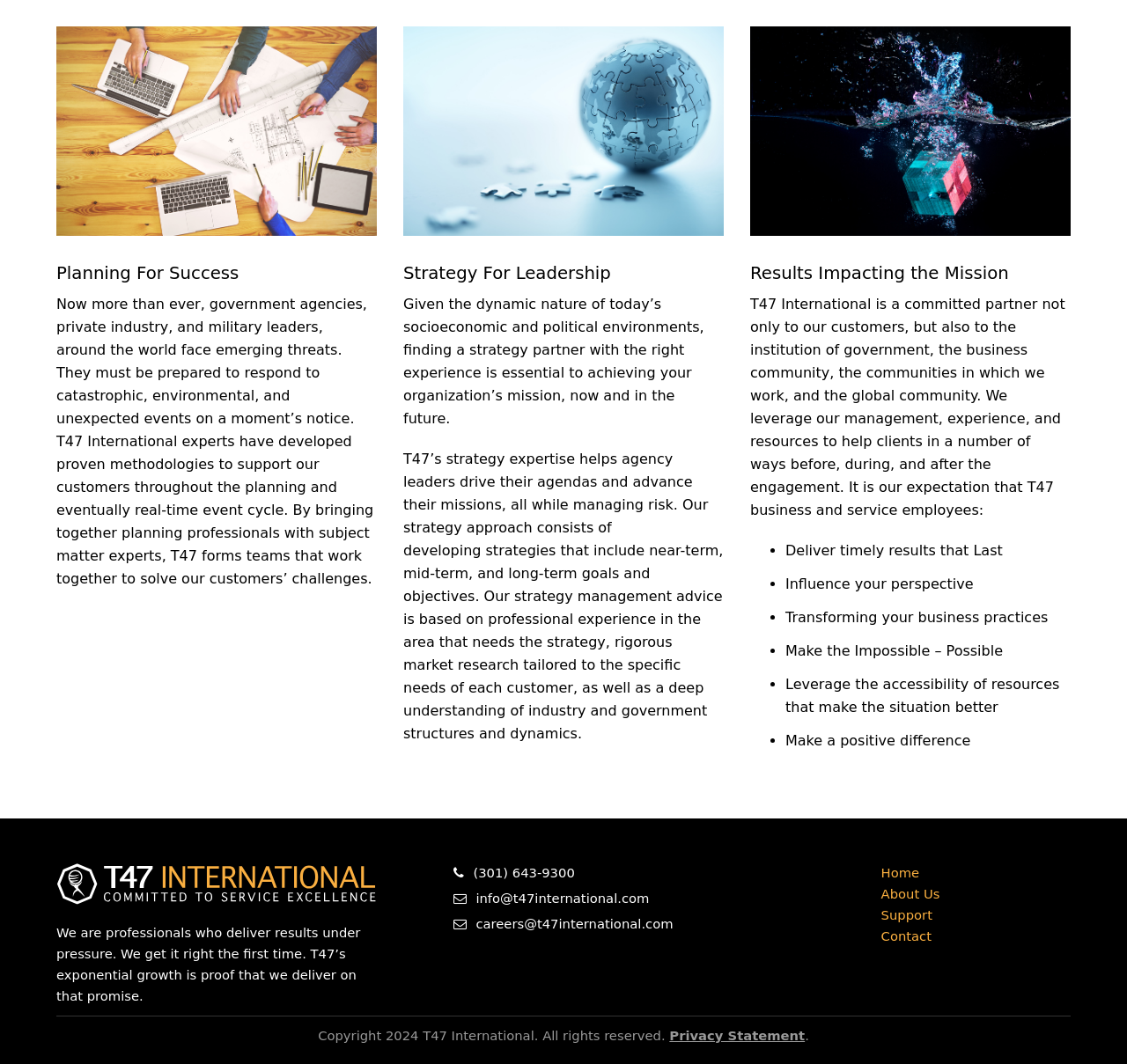Bounding box coordinates should be provided in the format (top-left x, top-left y, bottom-right x, bottom-right y) with all values between 0 and 1. Identify the bounding box for this UI element: About Us

[0.782, 0.833, 0.834, 0.847]